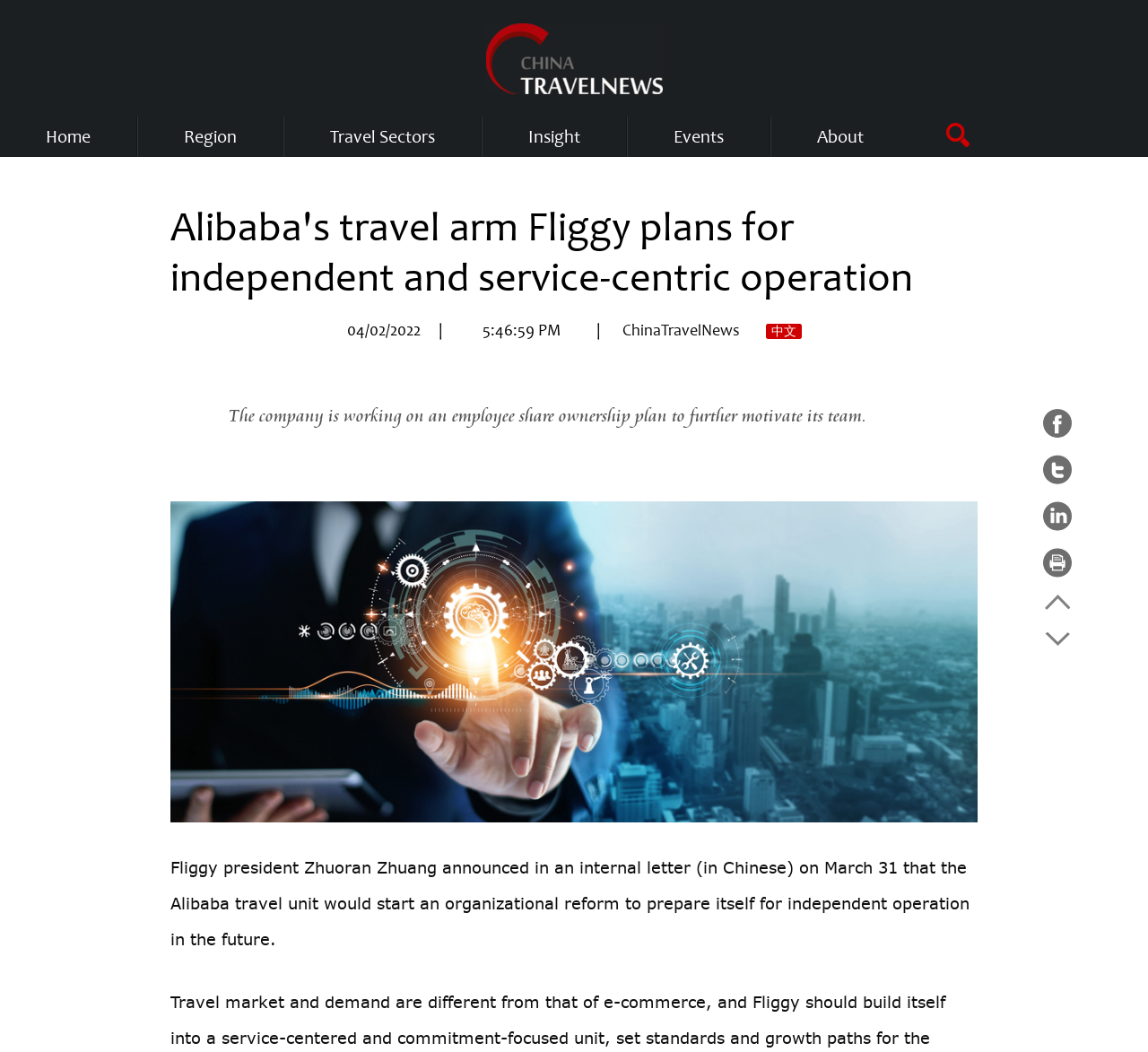Please provide a one-word or phrase answer to the question: 
What language option is available?

中文